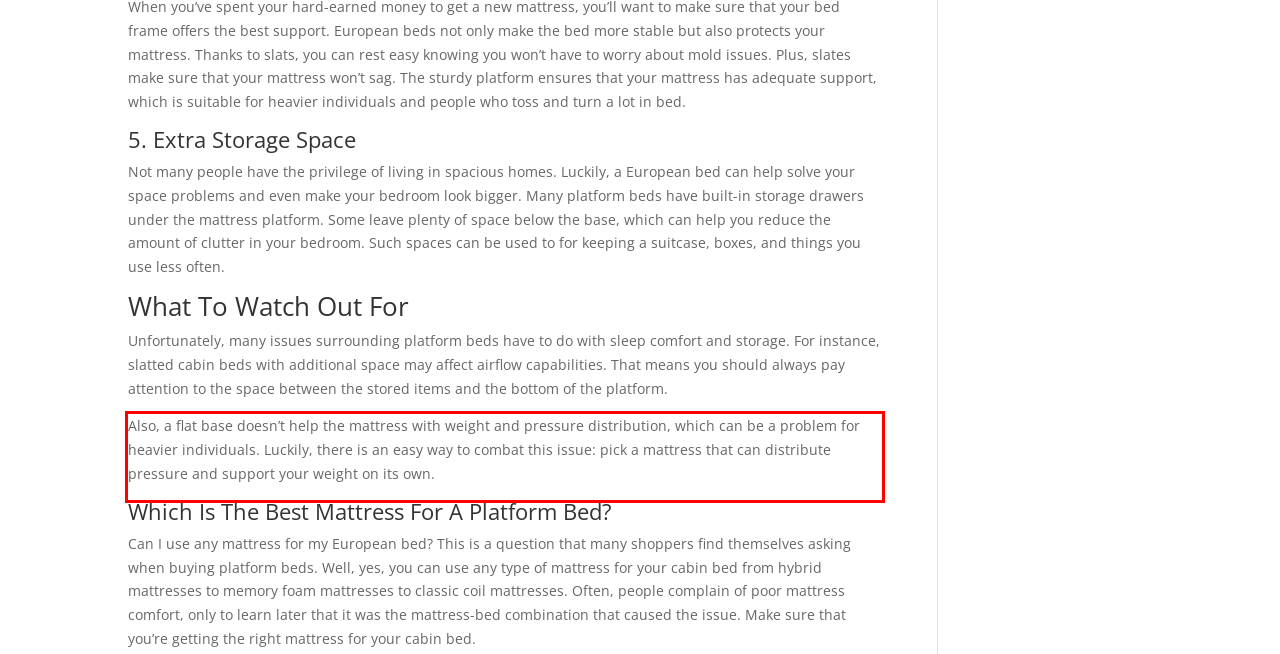Analyze the screenshot of the webpage and extract the text from the UI element that is inside the red bounding box.

Also, a flat base doesn’t help the mattress with weight and pressure distribution, which can be a problem for heavier individuals. Luckily, there is an easy way to combat this issue: pick a mattress that can distribute pressure and support your weight on its own.